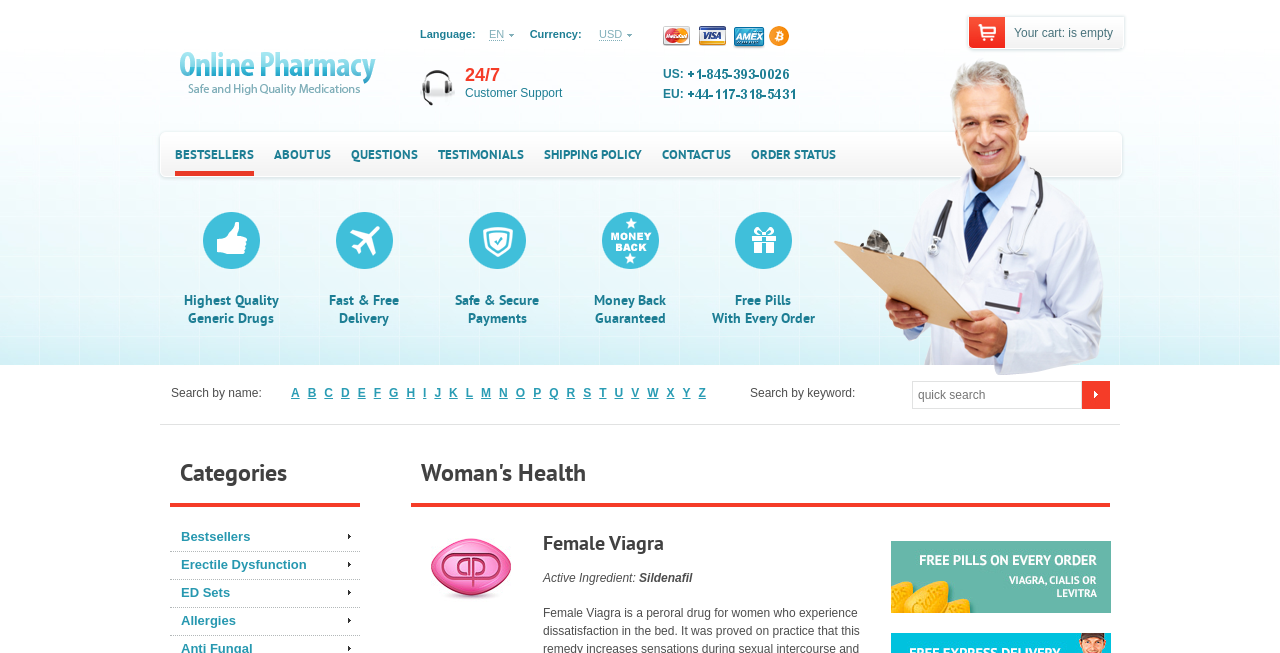Detail the various sections and features of the webpage.

This webpage is about Woman's Health, specifically focused on Female Viagra. At the top, there is a language selection option with "EN" as the default choice, and a currency selection option with "USD" as the default choice. Below these options, there are four payment method icons: MasterCard, Visa, Amex, and Bitcoin. 

To the right of the payment method icons, there is a notification that the cart is empty. Above the payment method icons, there is a customer support section with a "24/7" label and a "Customer Support" label, along with two phone numbers, one for the US and one for the EU.

The main navigation menu is located below the customer support section, with links to "BESTSELLERS", "ABOUT US", "QUESTIONS", "TESTIMONIALS", "SHIPPING POLICY", "CONTACT US", and "ORDER STATUS". 

Below the main navigation menu, there are four promotional links highlighting the benefits of the website, including "Highest Quality Generic Drugs", "Fast & Free Delivery", "Safe & Secure Payments", and "Money Back Guaranteed" and "Free Pills With Every Order".

On the left side of the page, there is a search function that allows users to search by name or keyword. The search by name function is an alphabetical list of links from "A" to "Z". 

Below the search function, there is a categories section with a heading "Categories" and links to "Bestsellers", "Erectile Dysfunction", "ED Sets", "Allergies", and "Woman's Health". The "Woman's Health" category is further divided into a subcategory "Female Viagra". 

In the "Female Viagra" section, there is a description of the product, including its active ingredient, Sildenafil. There is also a call-to-action button, but its text is not specified.